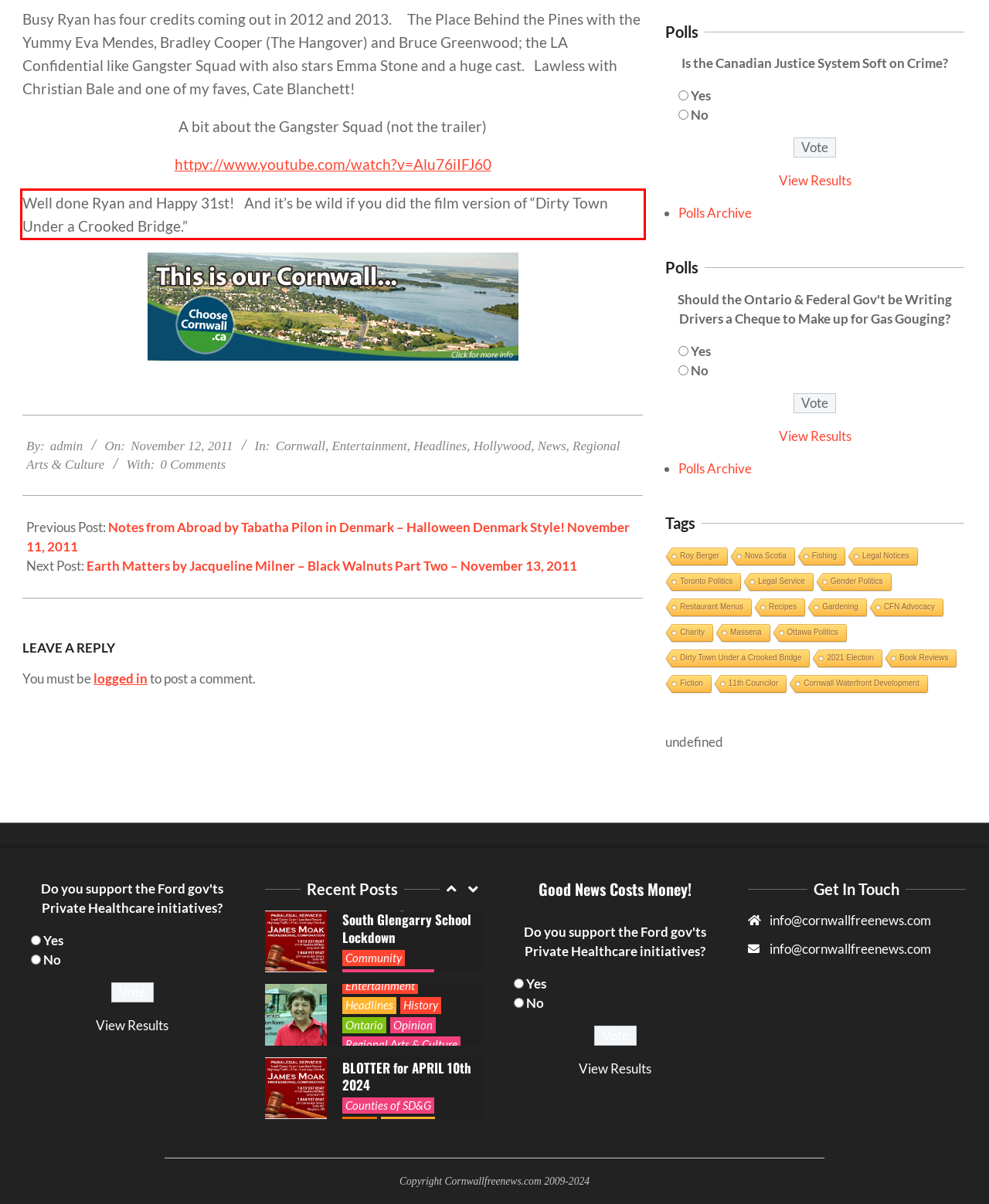Within the screenshot of the webpage, there is a red rectangle. Please recognize and generate the text content inside this red bounding box.

Well done Ryan and Happy 31st! And it’s be wild if you did the film version of “Dirty Town Under a Crooked Bridge.”